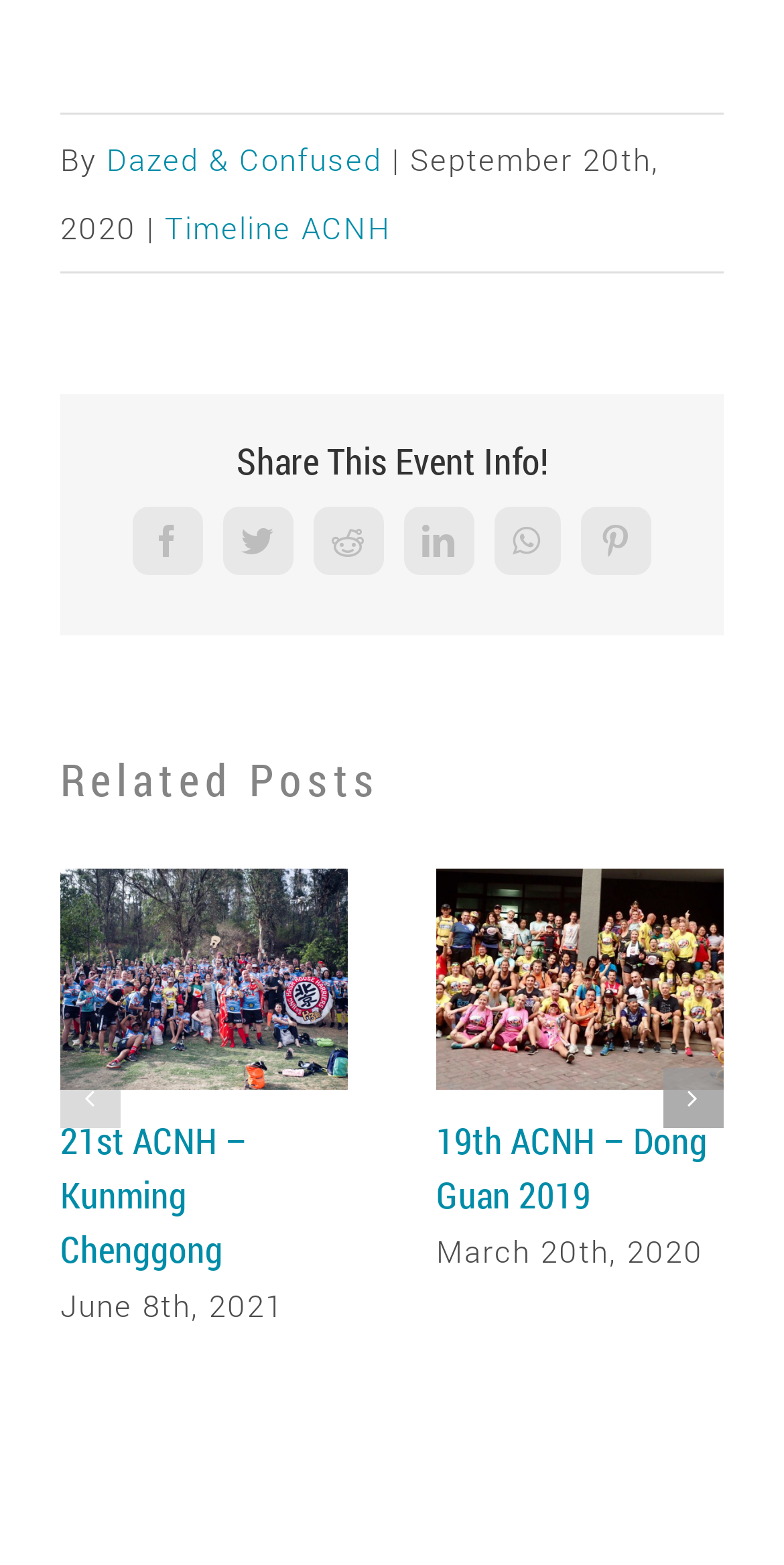Determine the bounding box coordinates for the UI element with the following description: "Dazed & Confused". The coordinates should be four float numbers between 0 and 1, represented as [left, top, right, bottom].

[0.136, 0.089, 0.487, 0.115]